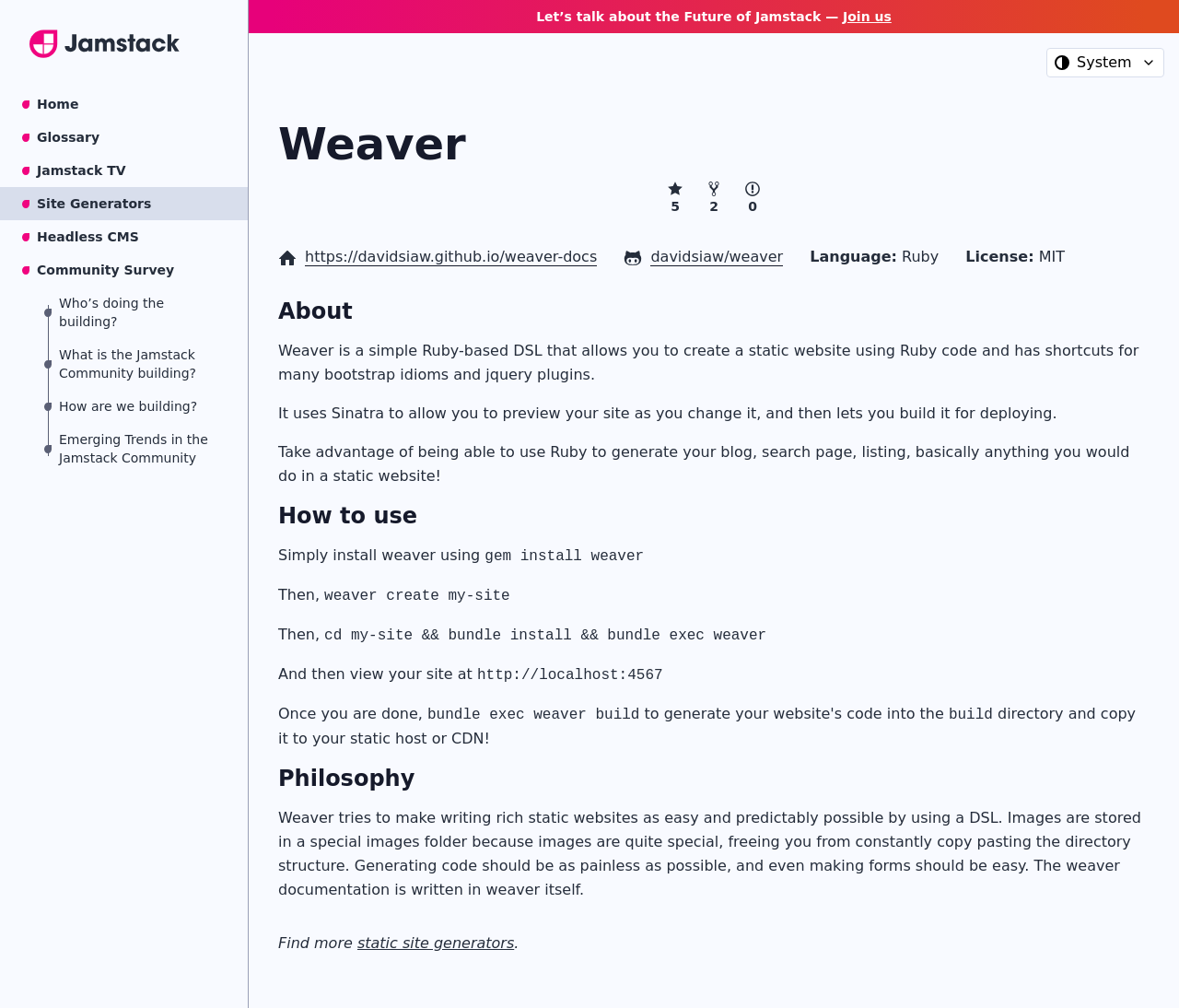Specify the bounding box coordinates of the area to click in order to execute this command: 'Visit the repository on GitHub'. The coordinates should consist of four float numbers ranging from 0 to 1, and should be formatted as [left, top, right, bottom].

[0.552, 0.246, 0.664, 0.264]